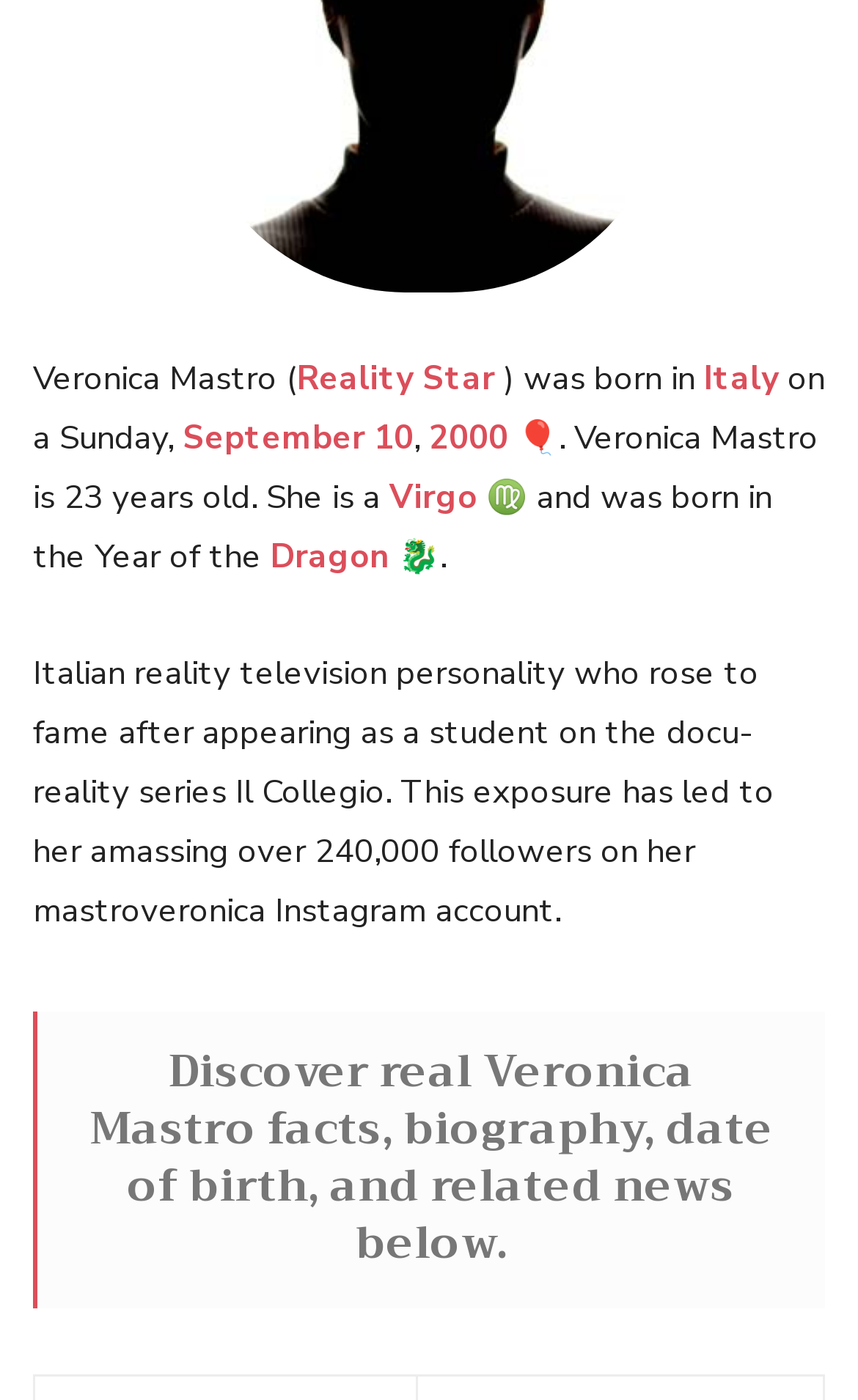Provide the bounding box coordinates for the specified HTML element described in this description: "Reality Star". The coordinates should be four float numbers ranging from 0 to 1, in the format [left, top, right, bottom].

[0.346, 0.254, 0.577, 0.286]